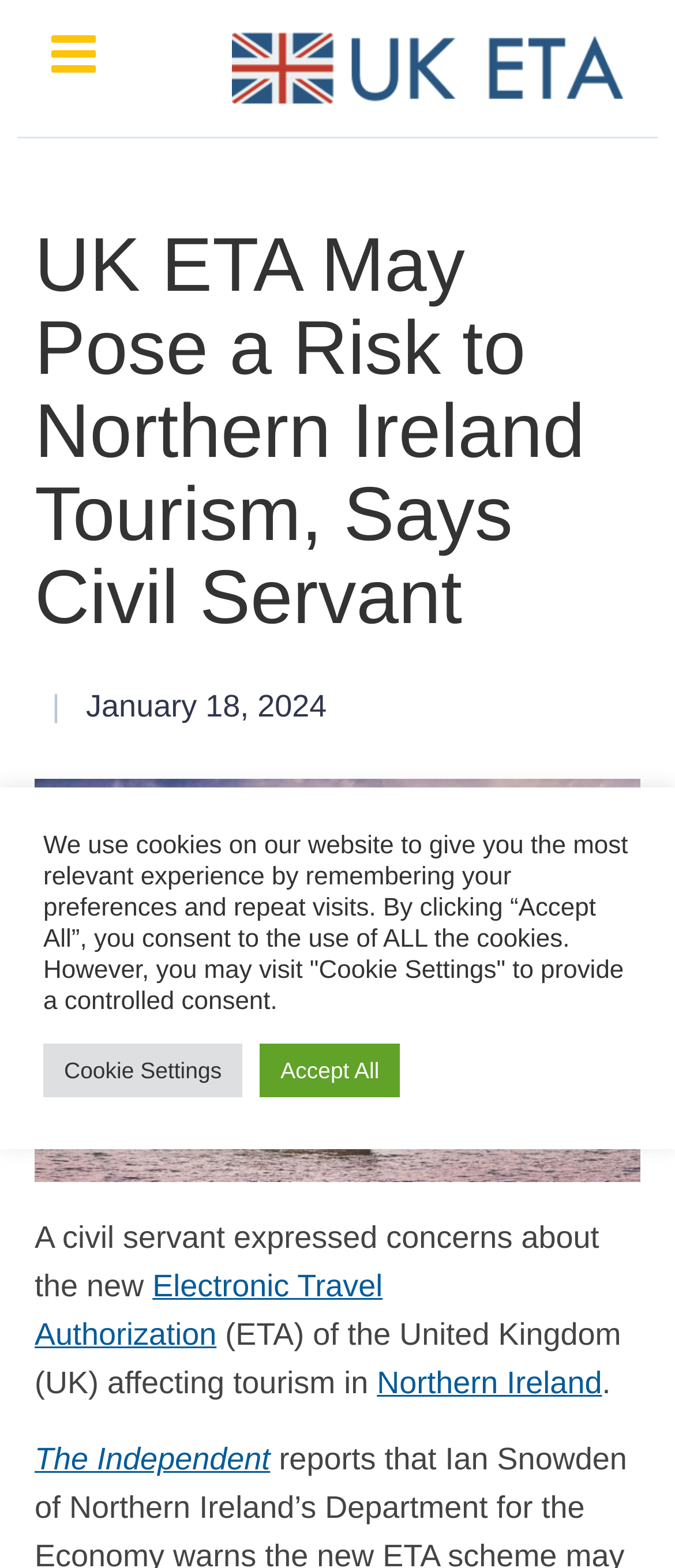Locate the UI element described by Destinations and provide its bounding box coordinates. Use the format (top-left x, top-left y, bottom-right x, bottom-right y) with all values as floating point numbers between 0 and 1.

[0.025, 0.098, 0.952, 0.154]